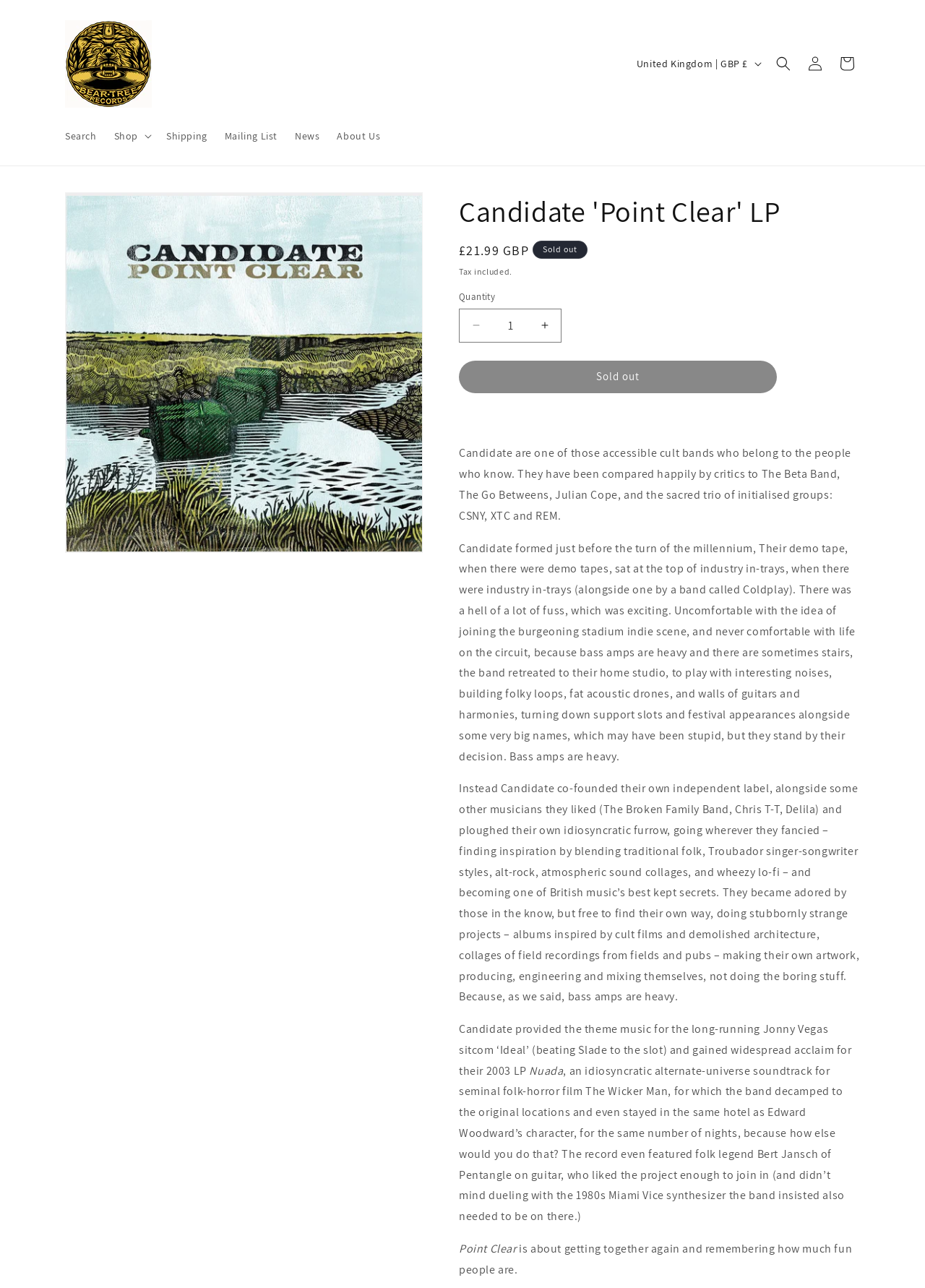Select the bounding box coordinates of the element I need to click to carry out the following instruction: "Increase the quantity for 'Candidate 'Point Clear' LP'".

[0.571, 0.239, 0.606, 0.266]